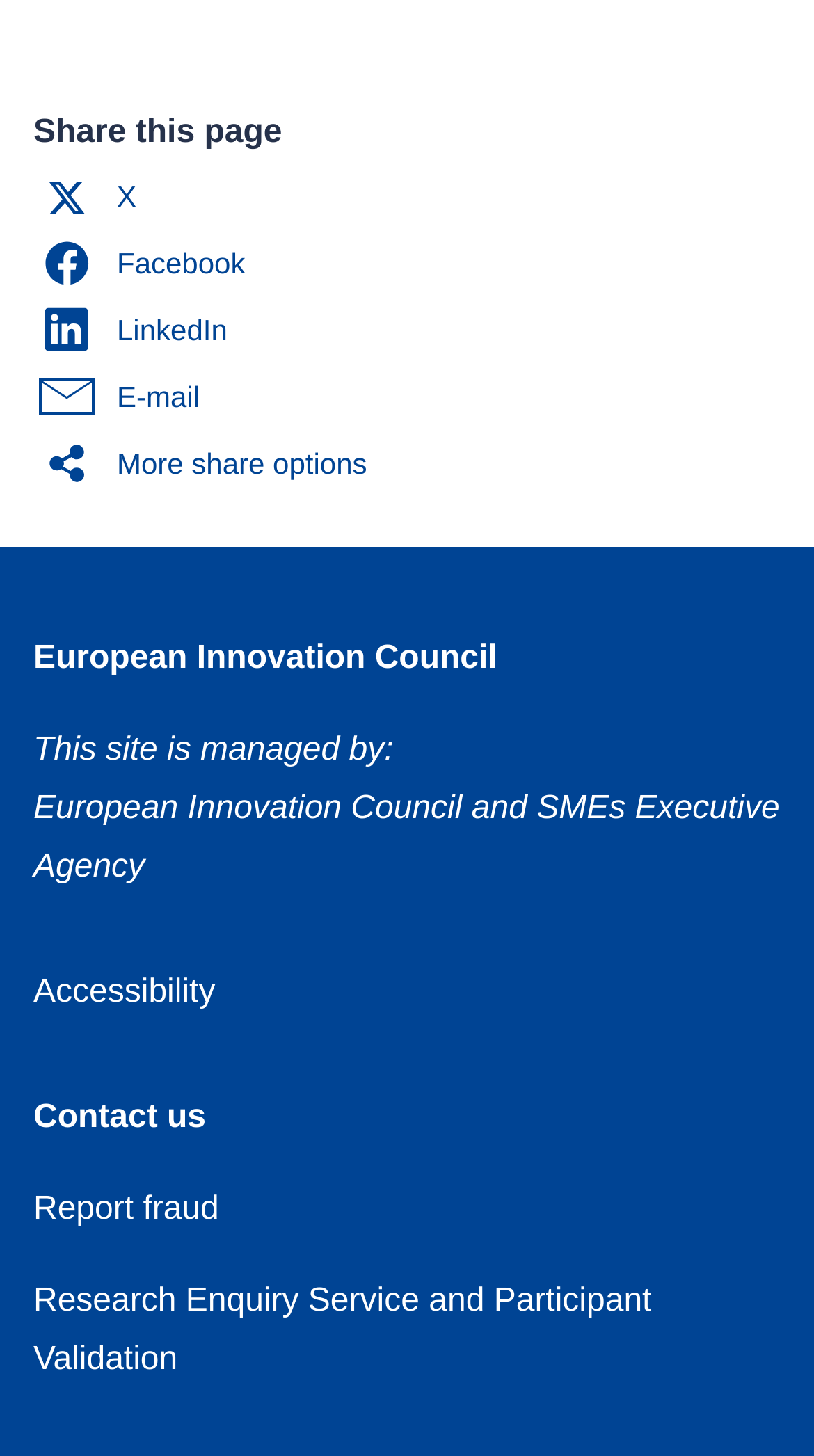Using the element description Report fraud, predict the bounding box coordinates for the UI element. Provide the coordinates in (top-left x, top-left y, bottom-right x, bottom-right y) format with values ranging from 0 to 1.

[0.041, 0.818, 0.269, 0.843]